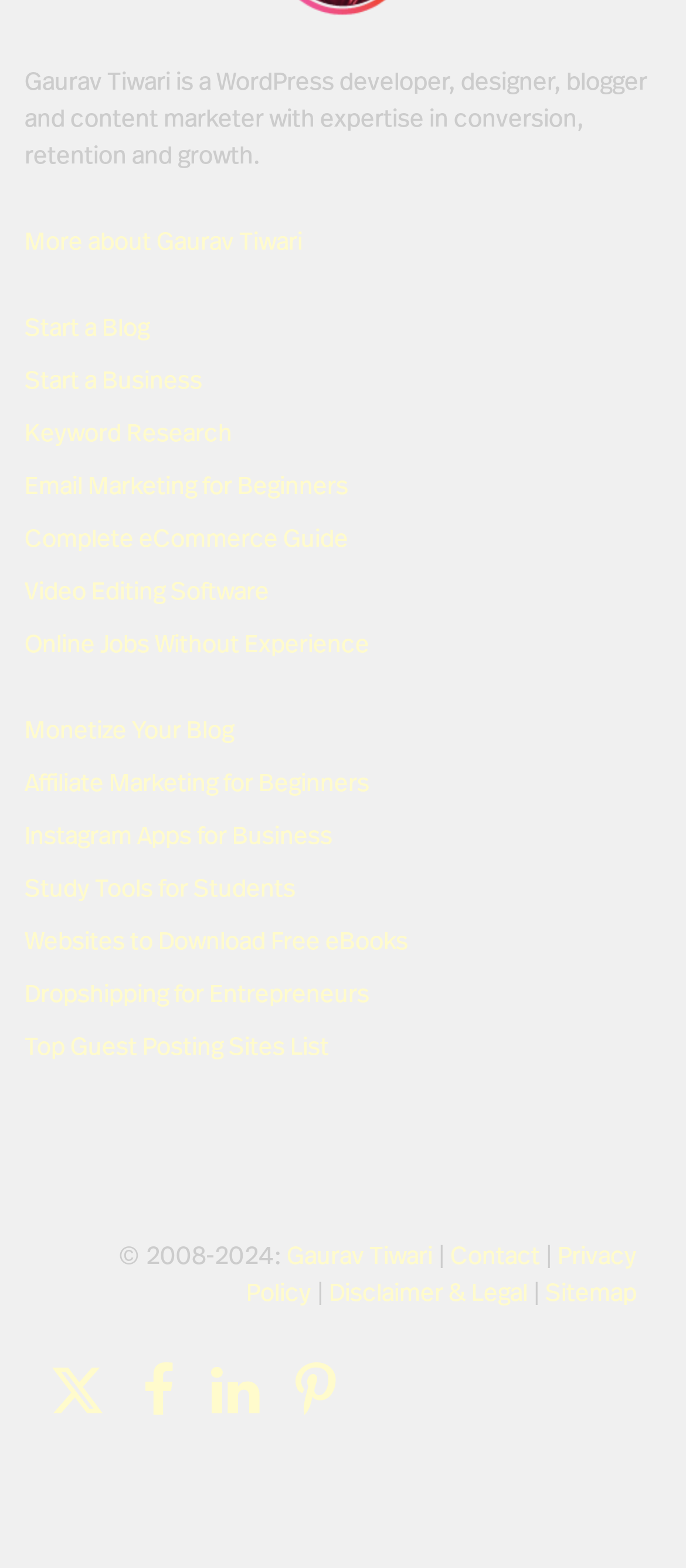Please predict the bounding box coordinates (top-left x, top-left y, bottom-right x, bottom-right y) for the UI element in the screenshot that fits the description: Dropshipping for Entrepreneurs

[0.036, 0.627, 0.538, 0.643]